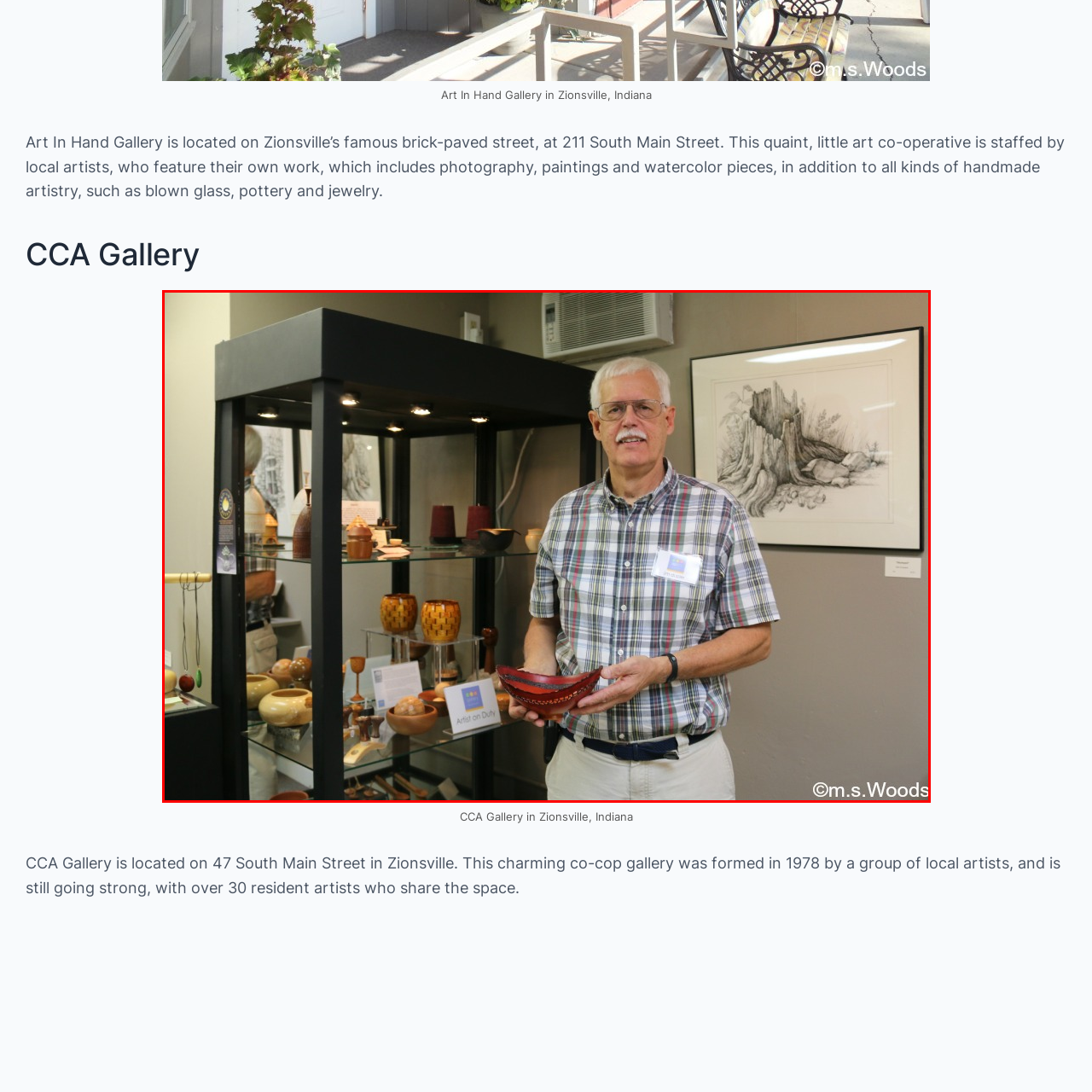How many resident artists are featured in the gallery?
Pay attention to the image outlined by the red bounding box and provide a thorough explanation in your answer, using clues from the image.

The caption states that the gallery has been showcasing the creativity of over 30 resident artists since its establishment in 1978, indicating that the gallery features a diverse range of artistic talent.